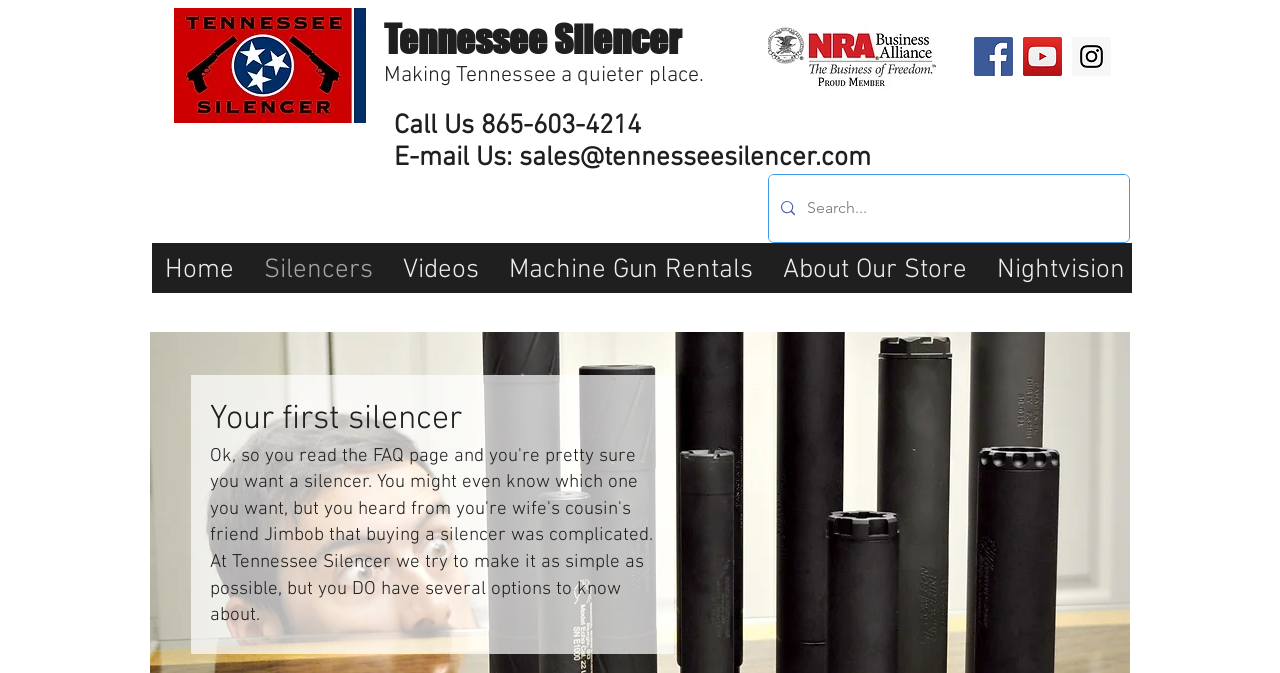What social media platforms are available?
Utilize the information in the image to give a detailed answer to the question.

I found the social media platforms by looking at the list element with the content 'Social Bar' which contains three link elements with images of Facebook, YouTube, and Instagram social icons.